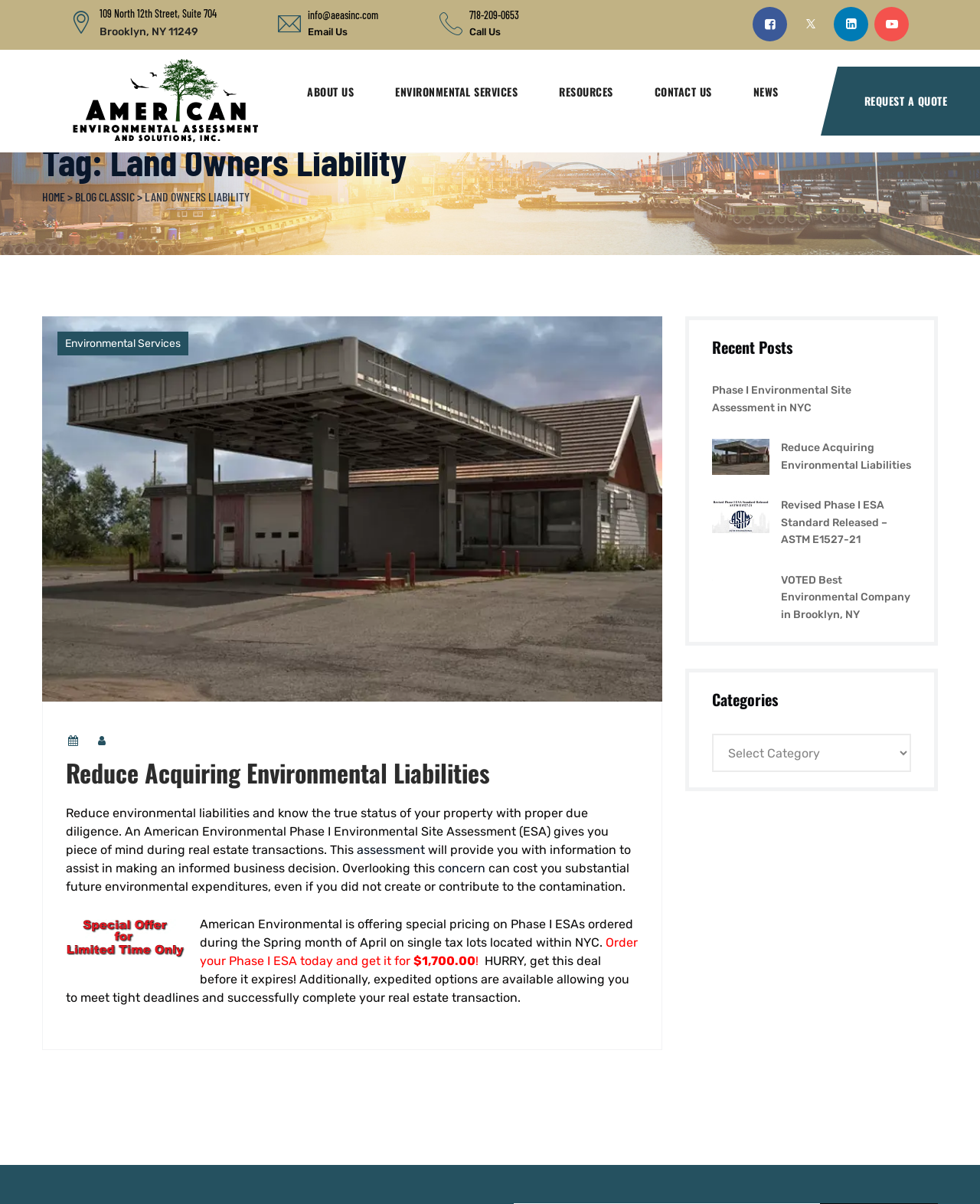Please determine the heading text of this webpage.

Tag: Land Owners Liability